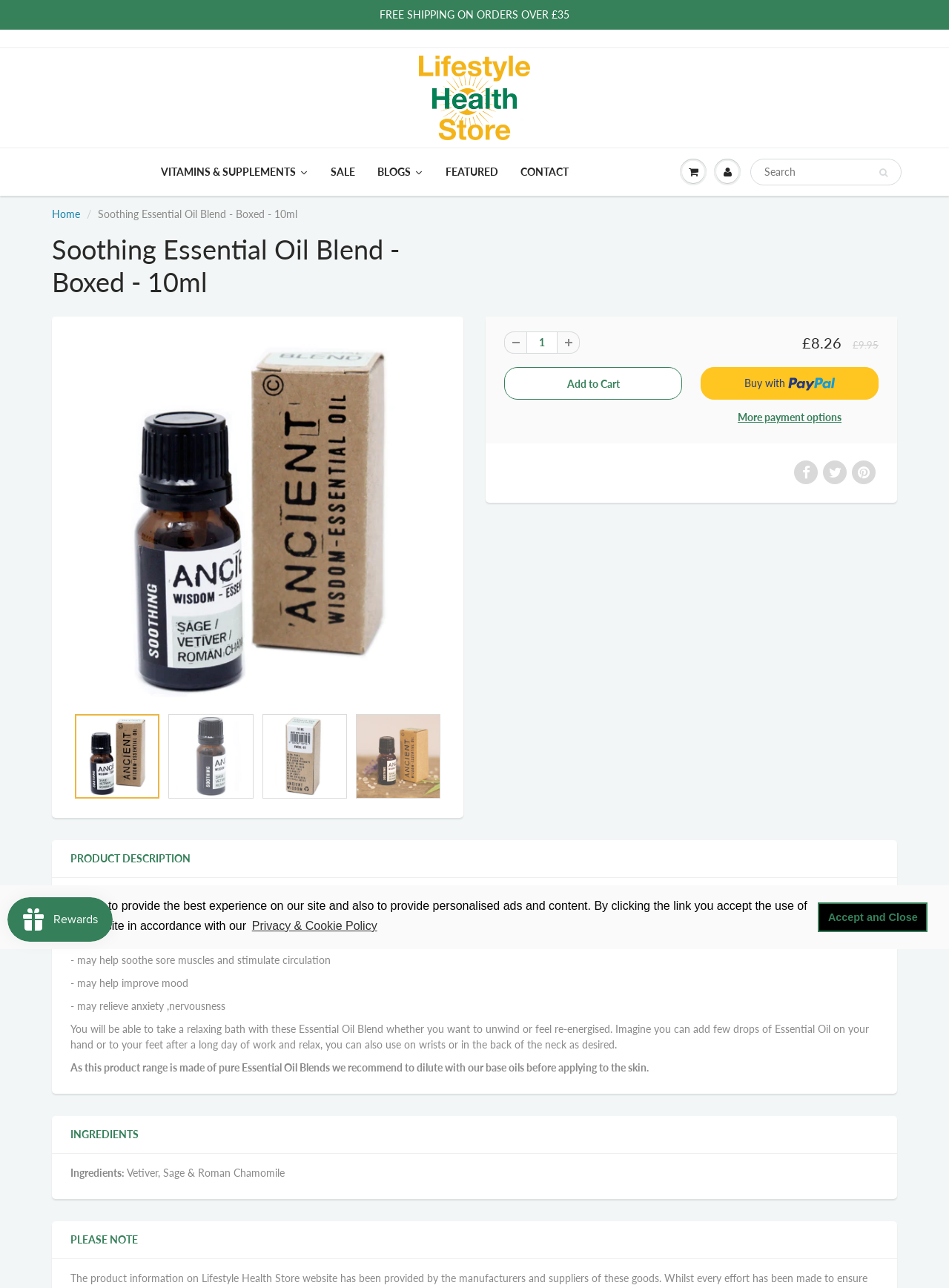Highlight the bounding box coordinates of the region I should click on to meet the following instruction: "View product details".

[0.077, 0.259, 0.466, 0.546]